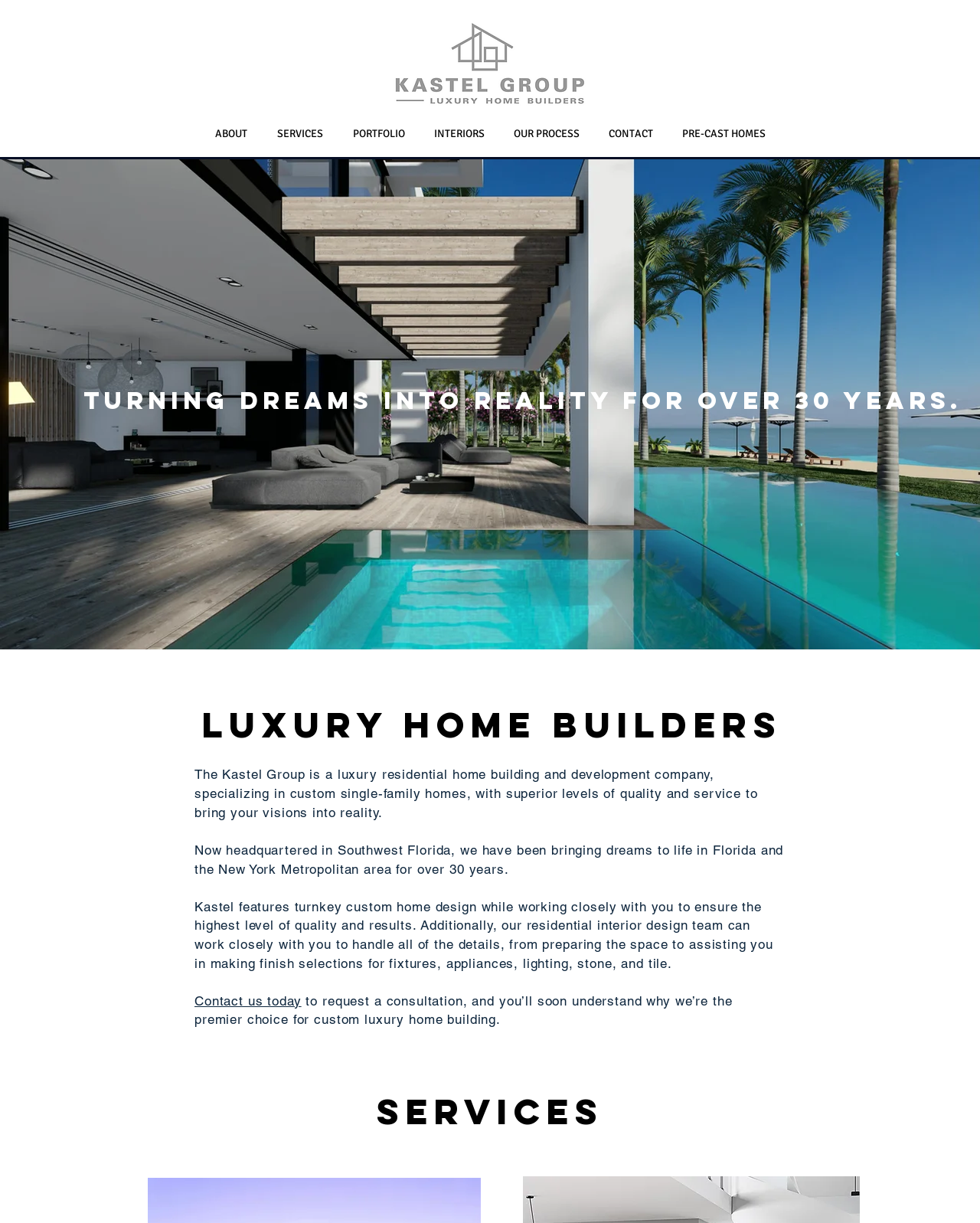How long has the Kastel Group been in business?
Carefully examine the image and provide a detailed answer to the question.

According to the webpage content, specifically the StaticText element with the text 'we have been bringing dreams to life in Florida and the New York Metropolitan area for over 30 years...', it can be determined that the Kastel Group has been in business for over 30 years.